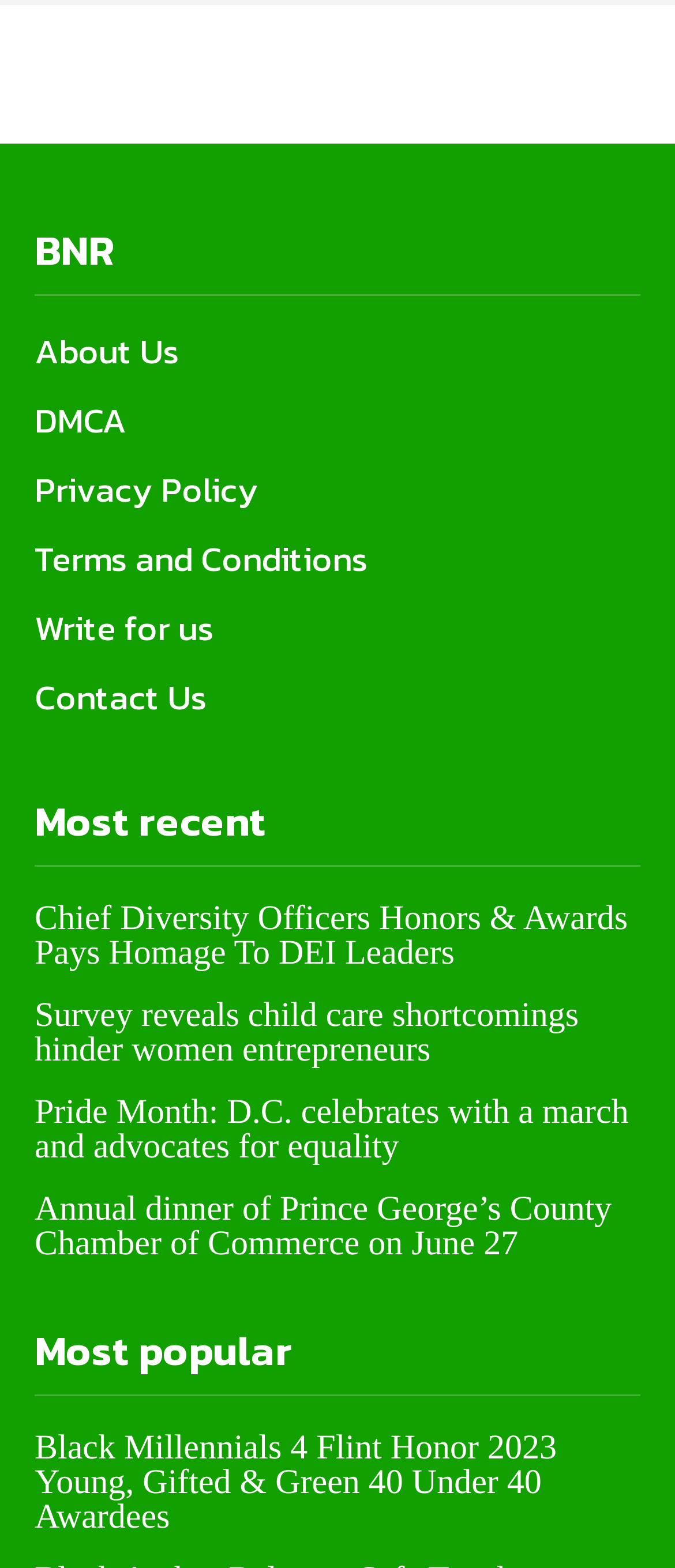Using the provided element description: "Contact Us", determine the bounding box coordinates of the corresponding UI element in the screenshot.

[0.051, 0.423, 0.949, 0.467]